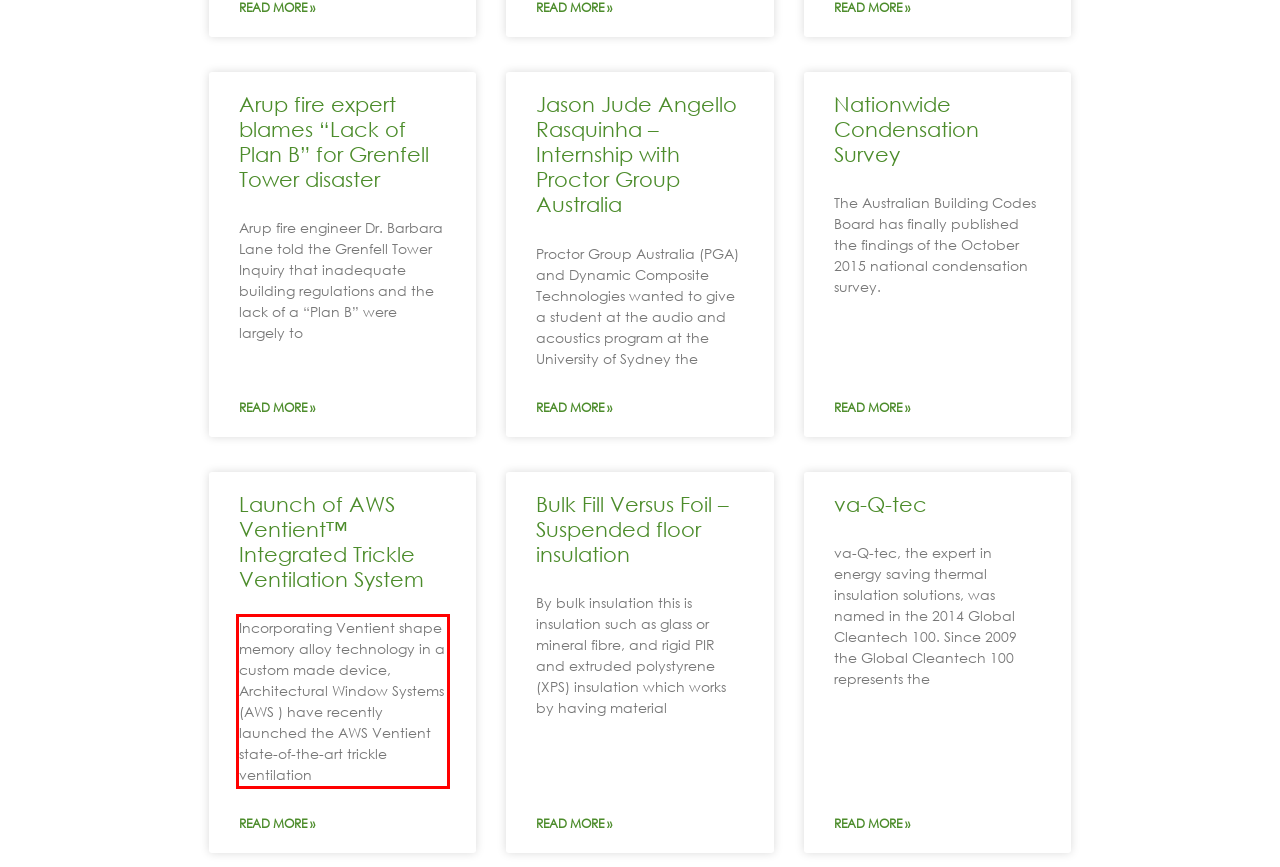You are given a screenshot with a red rectangle. Identify and extract the text within this red bounding box using OCR.

Incorporating Ventient shape memory alloy technology in a custom made device, Architectural Window Systems (AWS ) have recently launched the AWS Ventient state-of-the-art trickle ventilation